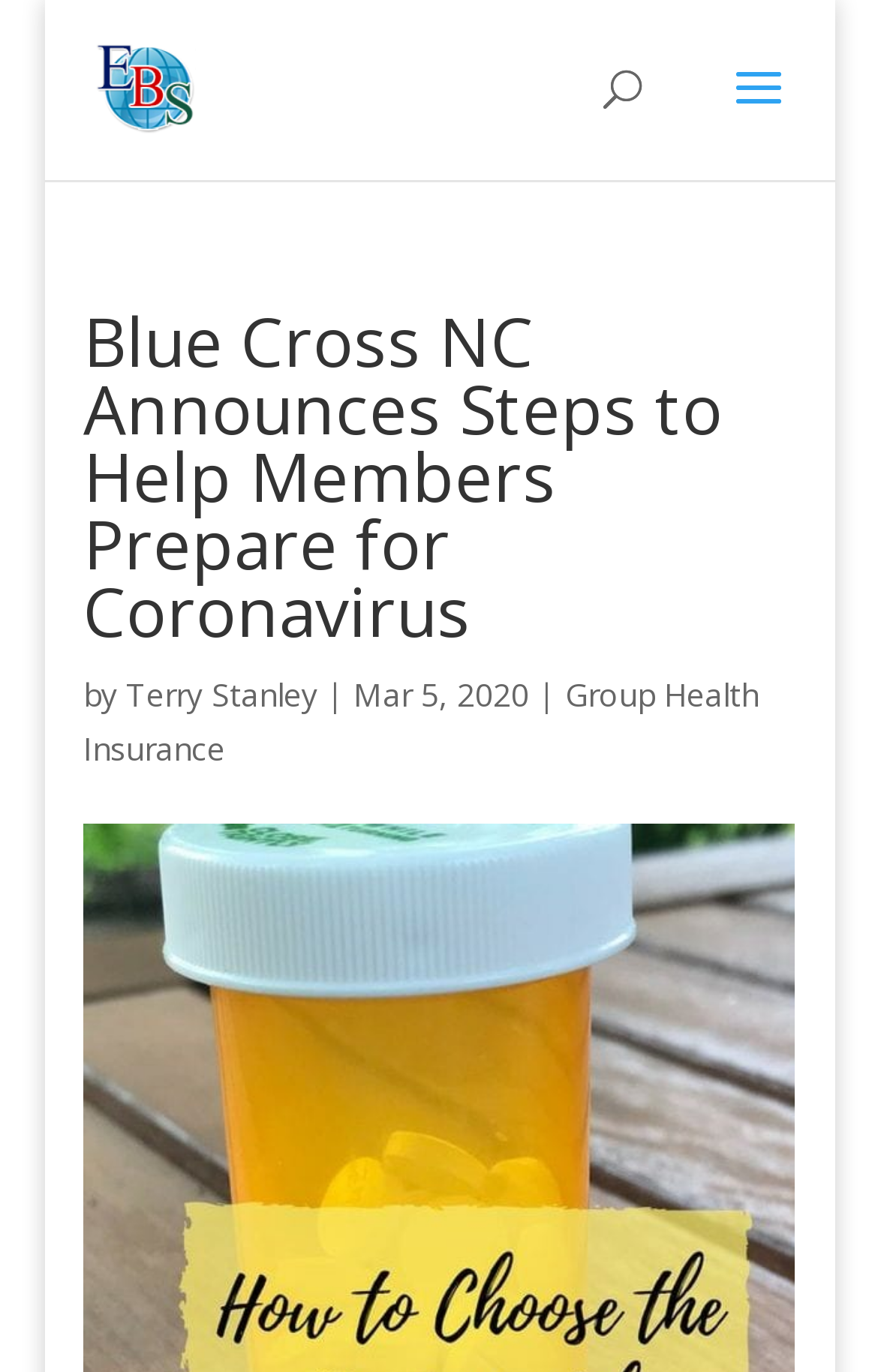Is there a search function on the webpage?
Please provide a single word or phrase answer based on the image.

Yes